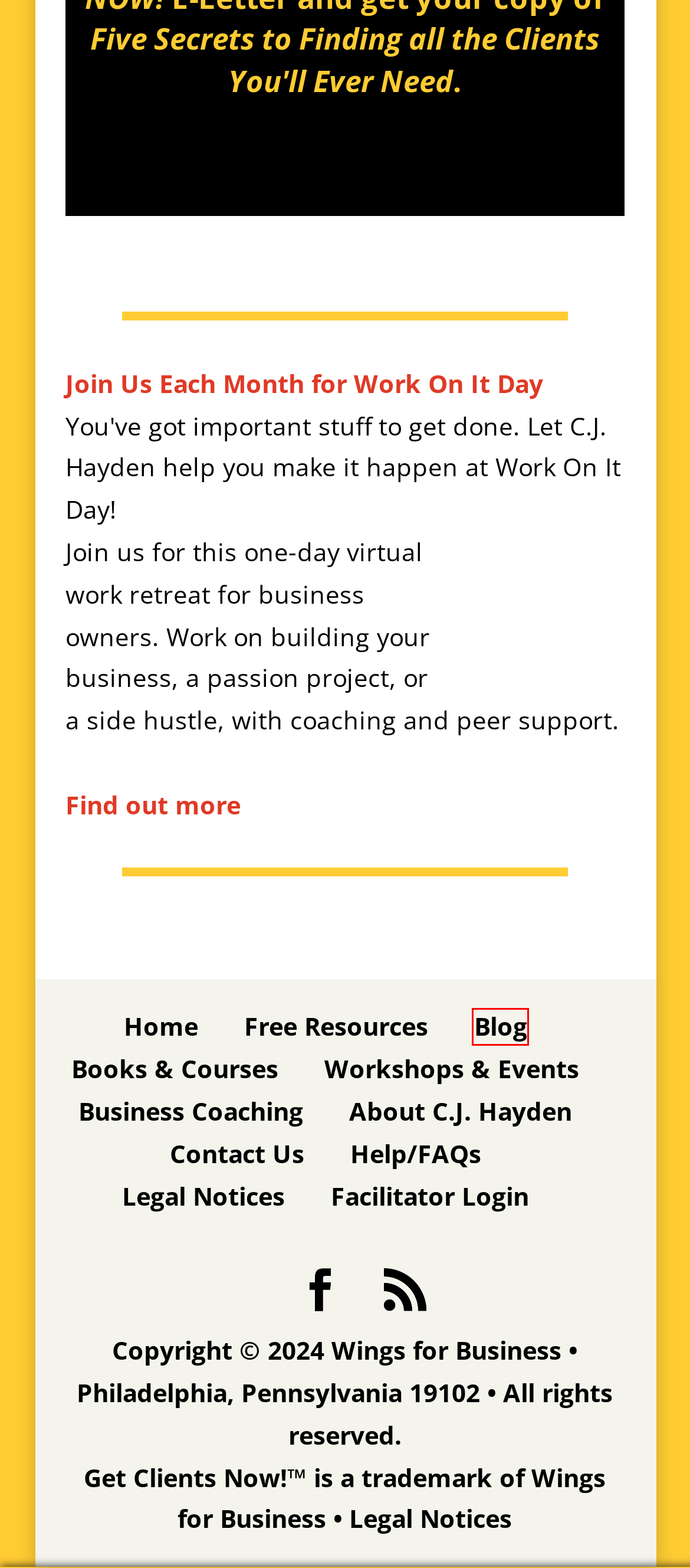Using the screenshot of a webpage with a red bounding box, pick the webpage description that most accurately represents the new webpage after the element inside the red box is clicked. Here are the candidates:
A. Facilitator Resource Center - Get Clients Now!
B. Legal Notices - Get Clients Now!
C. Blog - Get Clients Now!
D. Work On It Day - C.J. Hayden
E. Business Coaching - Get Clients Now!
F. Workshops & Events - Get Clients Now!
G. About C.J. Hayden - Get Clients Now!
H. Get Clients Now!

C